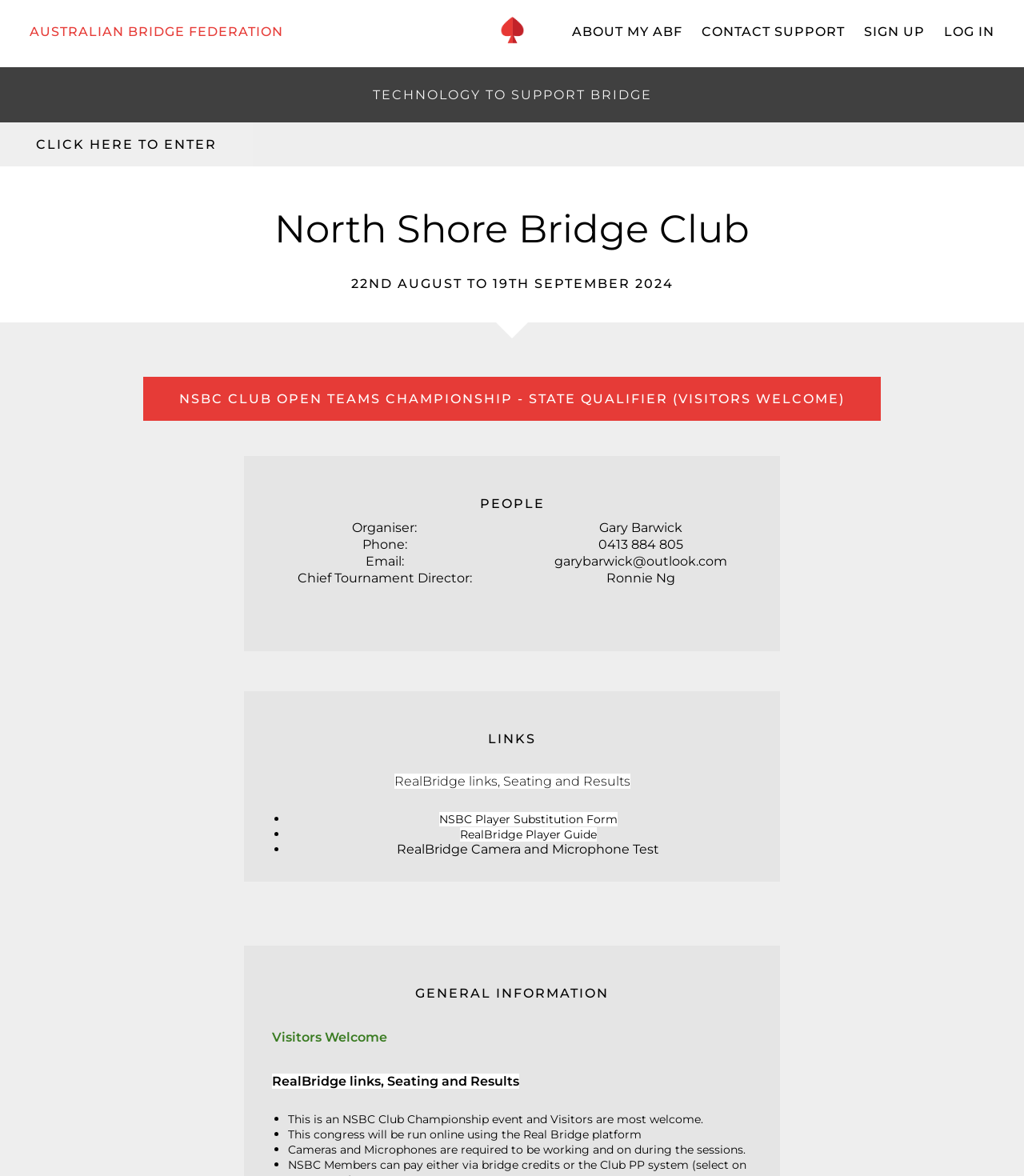Provide the text content of the webpage's main heading.

North Shore Bridge Club